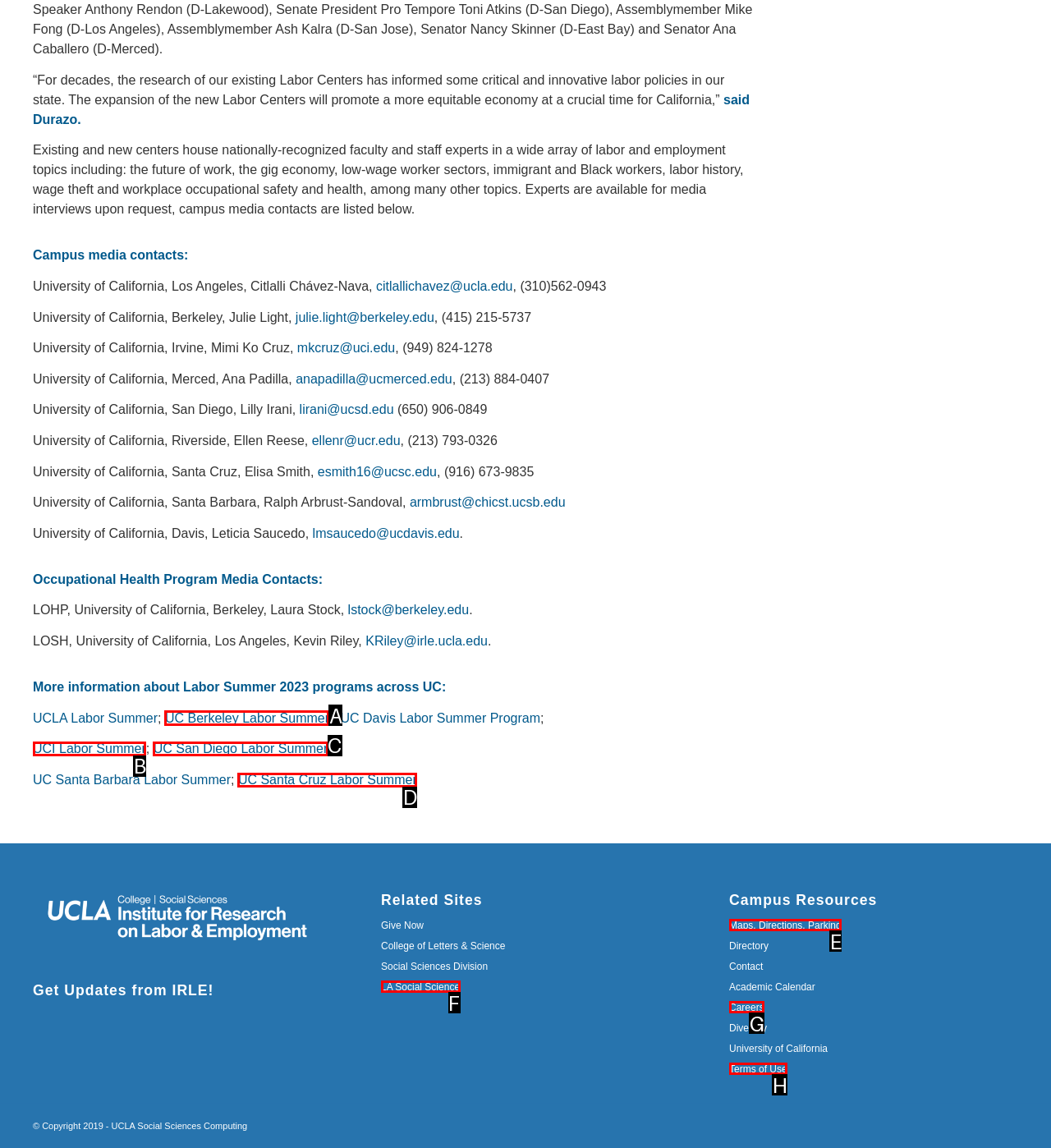Identify the letter of the correct UI element to fulfill the task: visit the University of California, Berkeley Labor Summer from the given options in the screenshot.

A